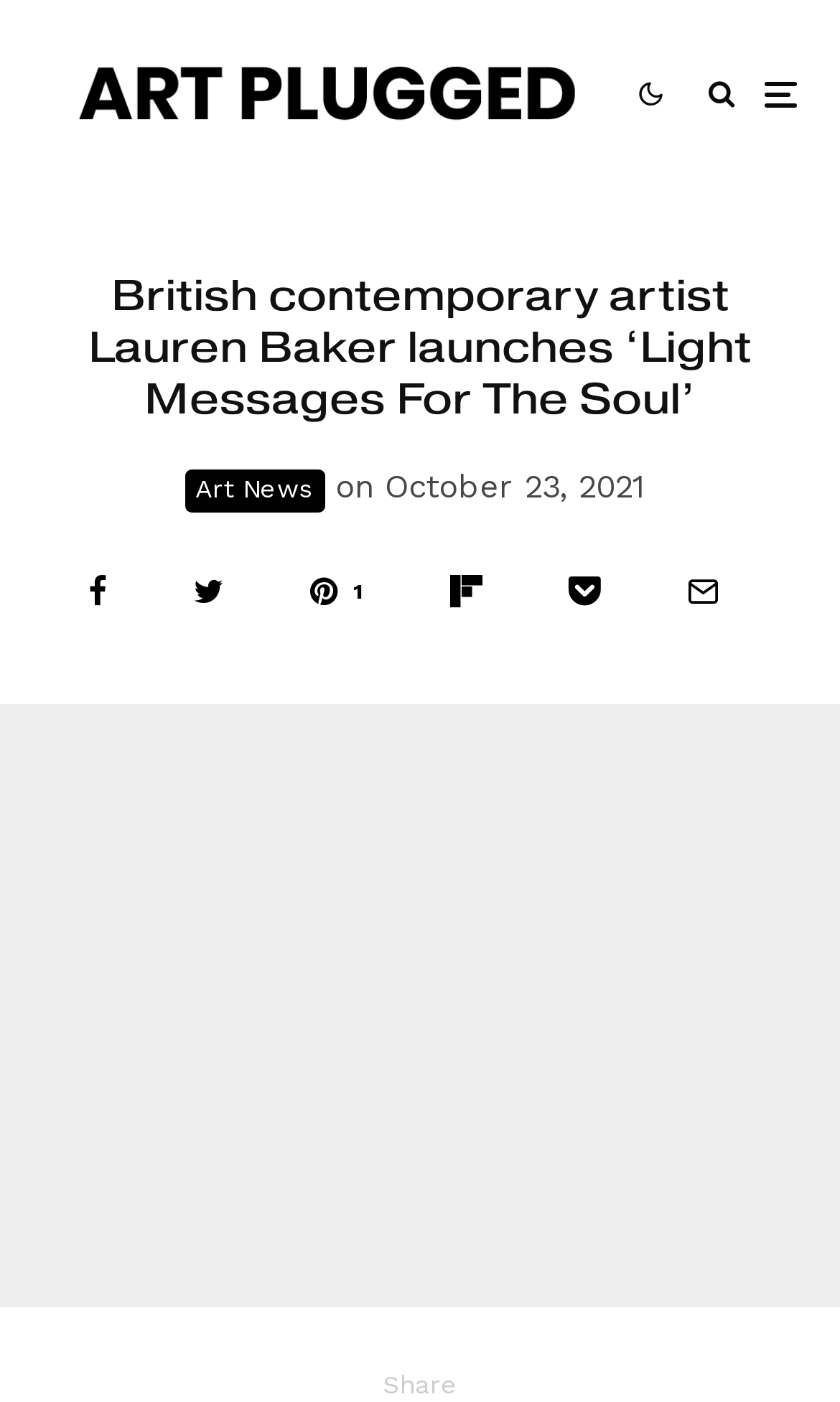Generate a detailed explanation of the webpage's features and information.

The webpage is about British artist Lauren Baker's new art exhibition, "Light Messages For The Soul", which is taking place during Frieze Week. At the top of the page, there is a heading that announces the exhibition, accompanied by a series of social media links, including Facebook, Twitter, and Pinterest, on the right side. 

Below the heading, there is a section that displays the category "Art News" and a timestamp indicating the date "October 23, 2021". 

On the left side of the page, there are several links, including "Share", "Tweet", "Pin", and "Save", which are likely used for sharing the article on social media platforms. Some of these links have additional text or icons, such as a "1" next to the "Pin" link. 

Further down on the page, there is another "Share" link, accompanied by "Email" and "Save" links, which are likely used for sharing the article via email or saving it for later.